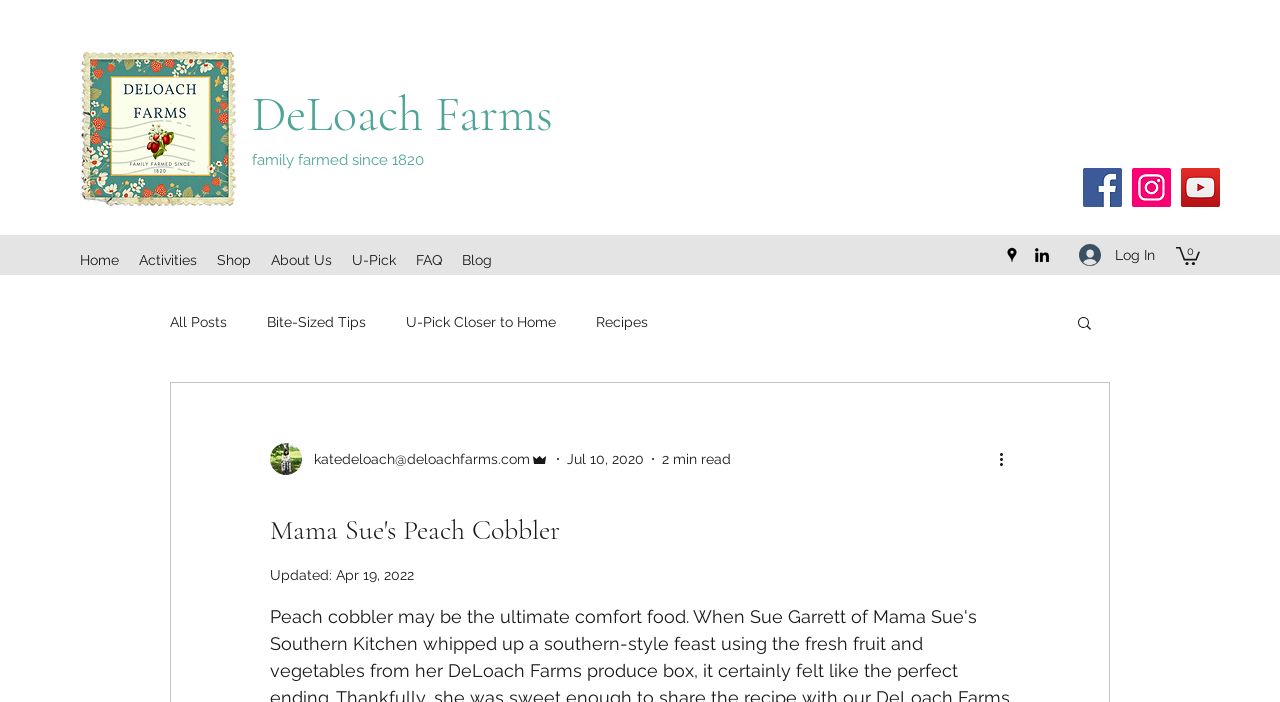Create a full and detailed caption for the entire webpage.

This webpage is about Mama Sue's Peach Cobbler, a southern-style comfort food. At the top left corner, there is a logo of DeLoach Farms, accompanied by a link to the farm's website and a description "family farmed since 1820". 

On the top right corner, there is a social bar with links to Facebook, Instagram, and YouTube. Below the social bar, there is a navigation menu with links to different sections of the website, including Home, Activities, Shop, About Us, U-Pick, FAQ, and Blog.

In the middle of the page, there is a blog post about Mama Sue's Peach Cobbler. The post has a title "Mama Sue's Peach Cobbler" and is written by an author with the email address katedeloach@deloachfarms.com, who is also an admin. The post was published on July 10, 2020, and takes 2 minutes to read. There is a button to perform more actions on the post.

Above the blog post, there is a search button and a cart with 0 items. On the top right corner, there is a log-in button.